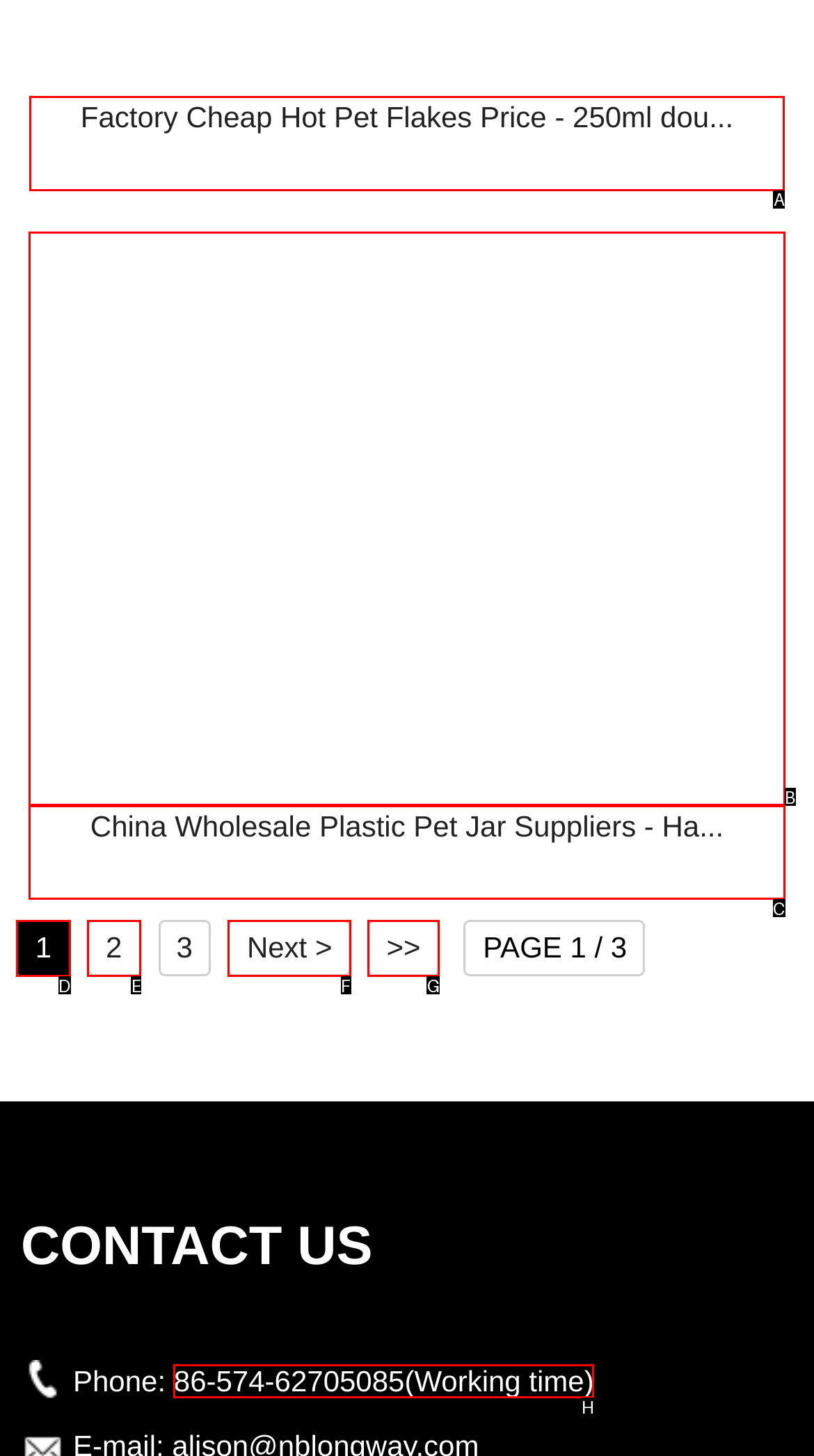Identify the correct UI element to click for the following task: Click the link to view hot pet flakes price Choose the option's letter based on the given choices.

A